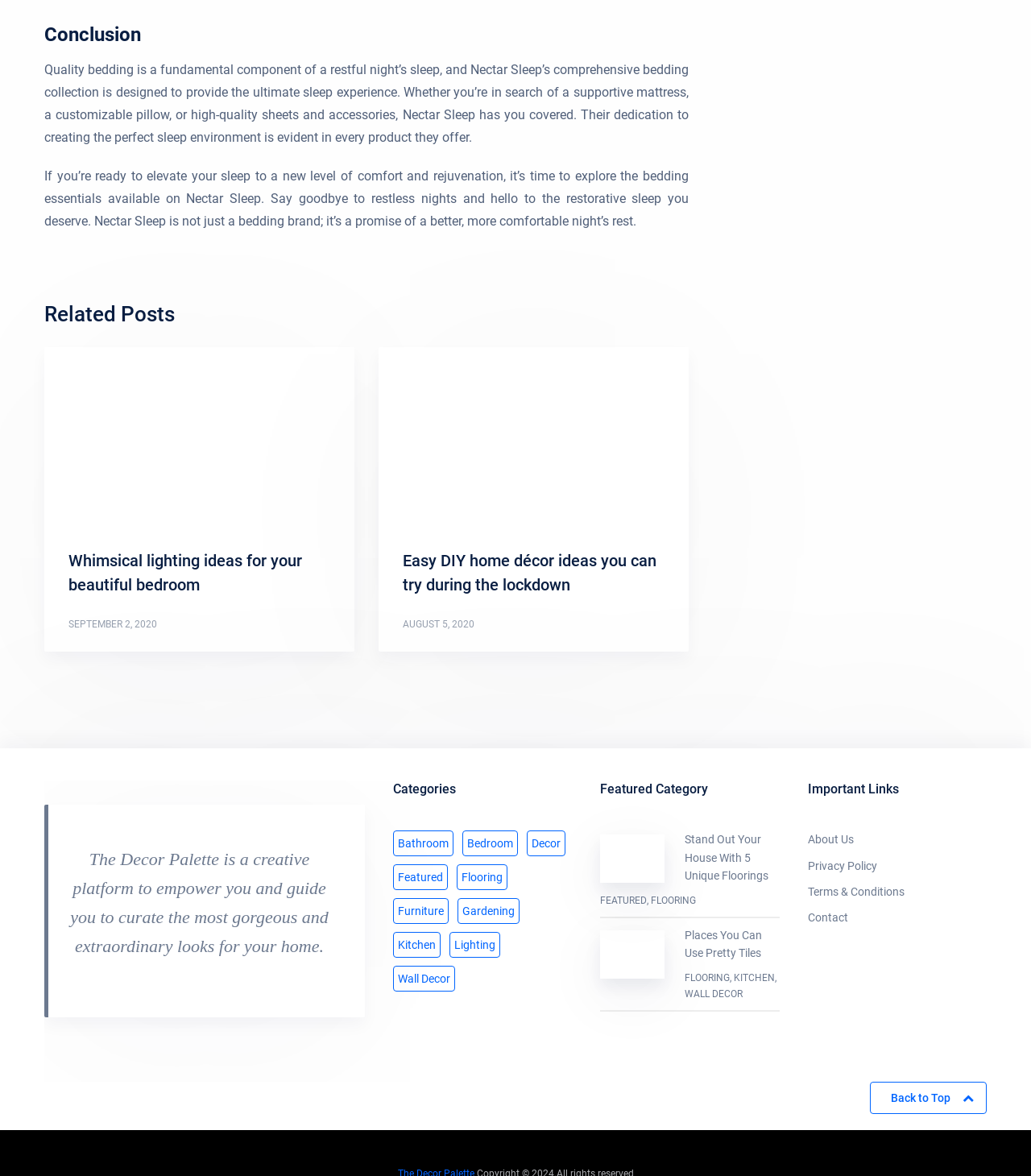Reply to the question with a single word or phrase:
What is the main topic of this webpage?

Bedding and sleep